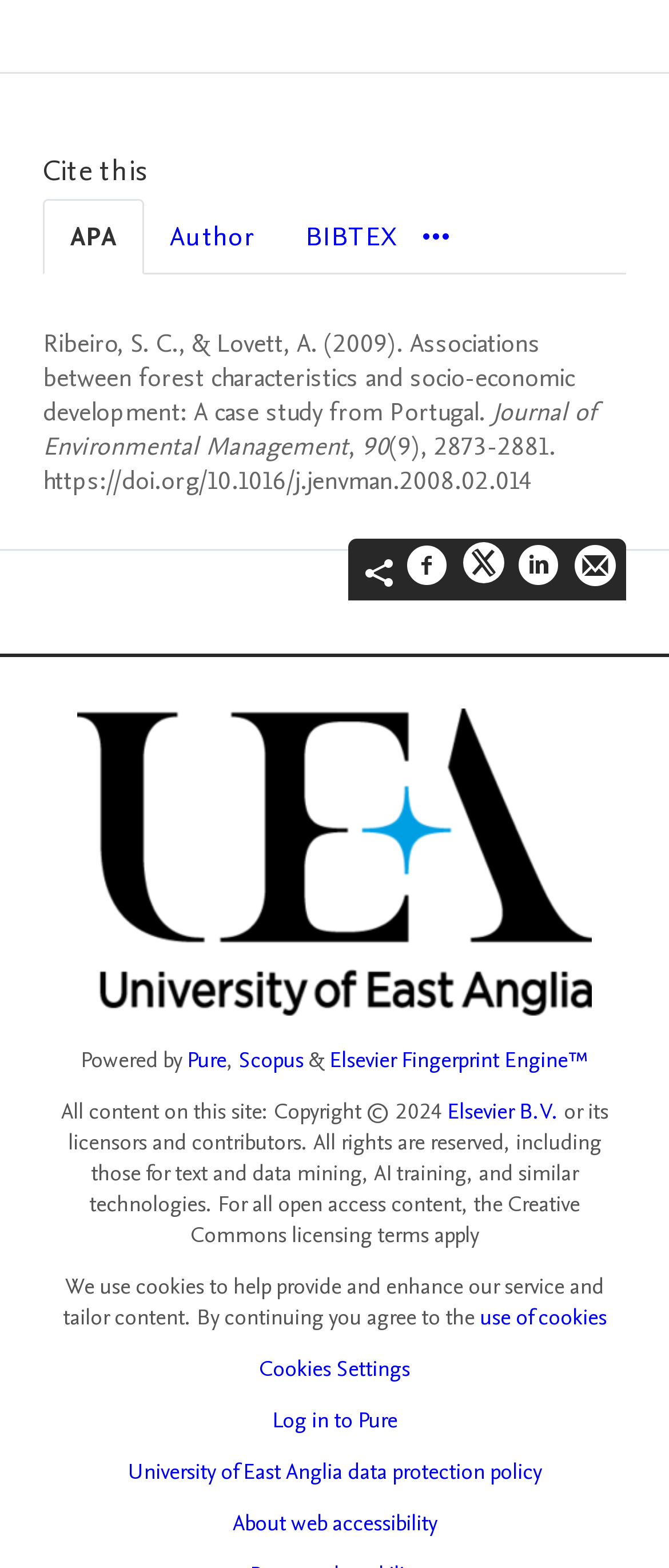Specify the bounding box coordinates of the area to click in order to execute this command: 'Click the search button'. The coordinates should consist of four float numbers ranging from 0 to 1, and should be formatted as [left, top, right, bottom].

None